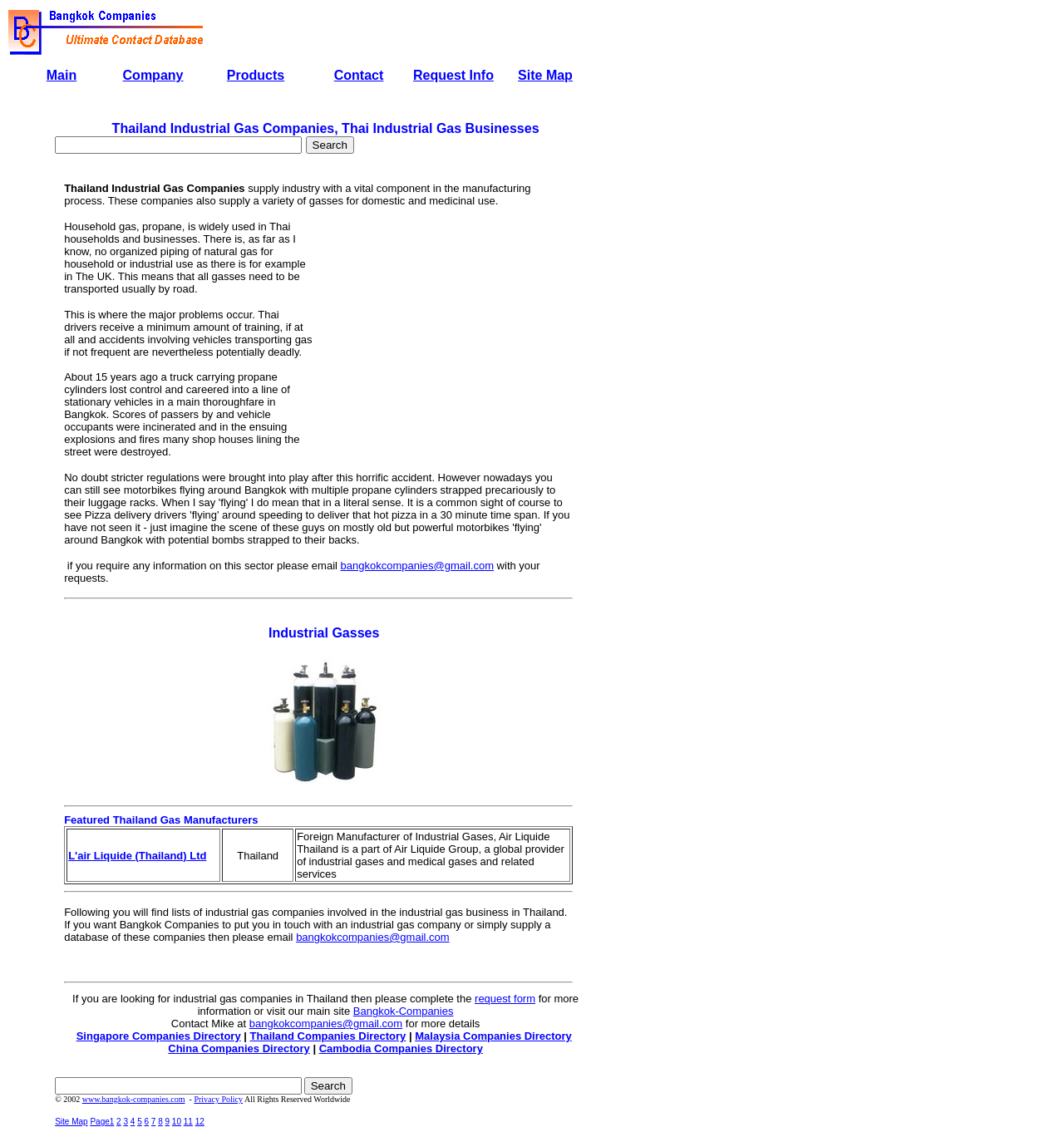Please provide a one-word or phrase answer to the question: 
What is the purpose of the search function on this webpage?

To find industrial gas companies